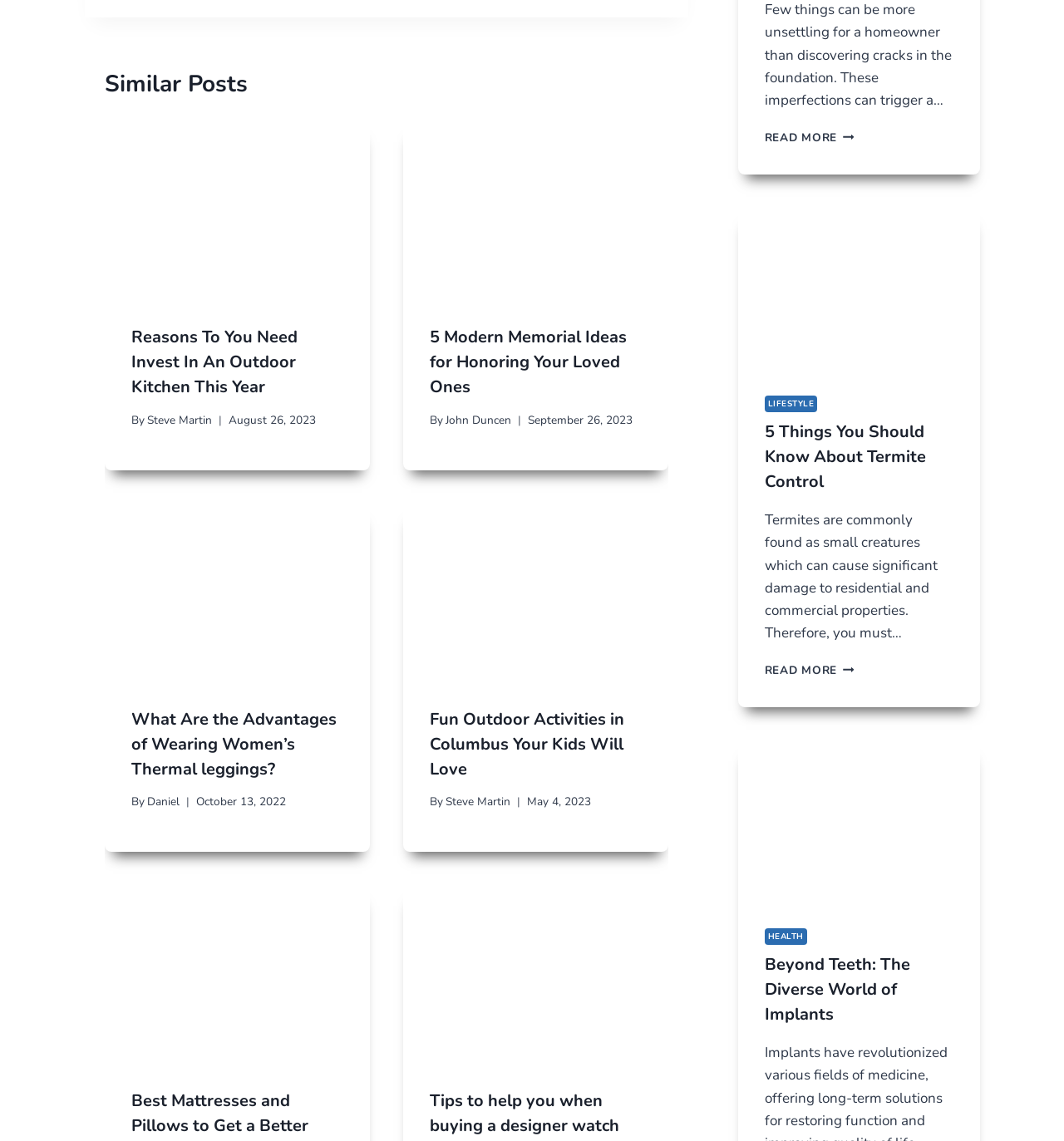Please determine the bounding box coordinates, formatted as (top-left x, top-left y, bottom-right x, bottom-right y), with all values as floating point numbers between 0 and 1. Identify the bounding box of the region described as: K12 Education

None